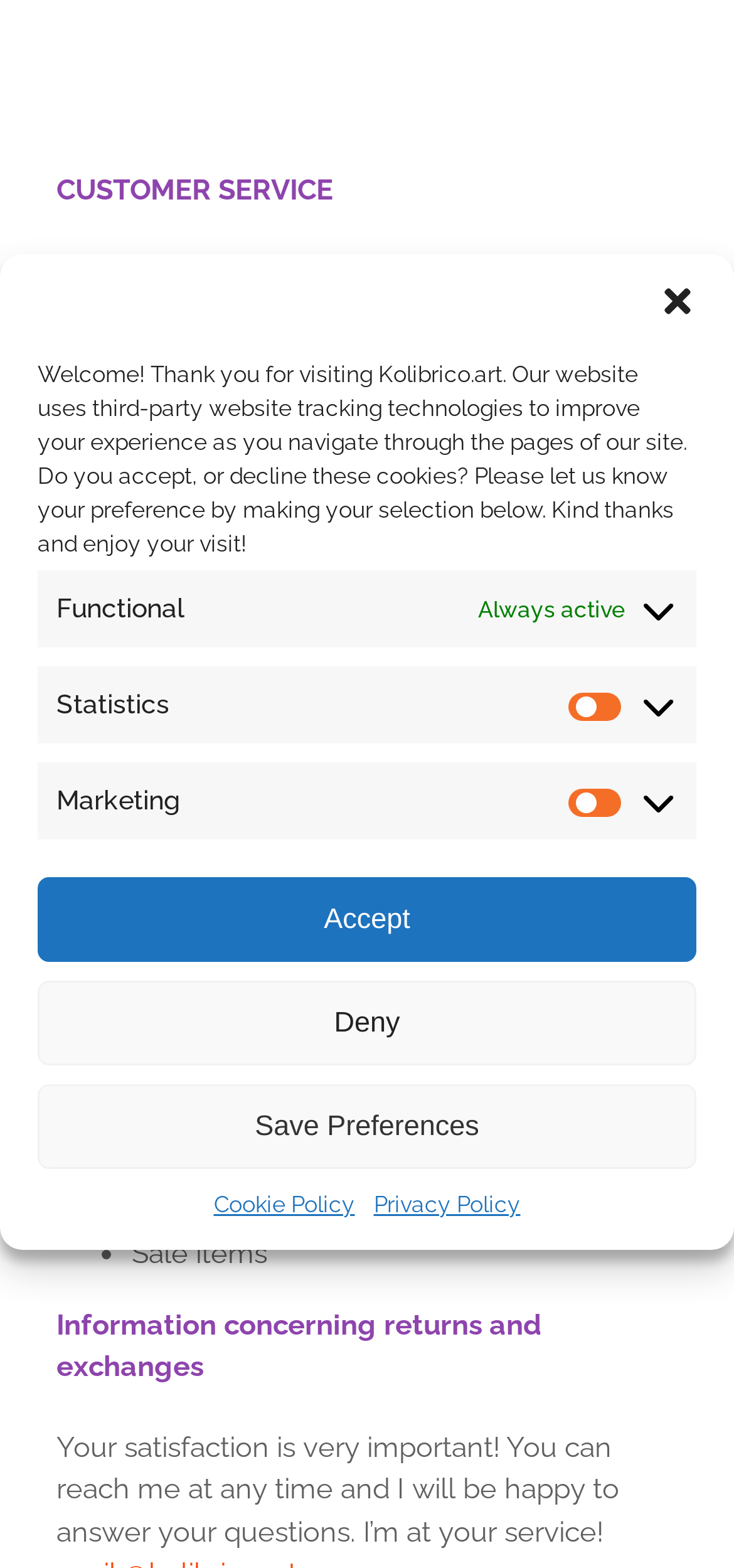Provide the bounding box coordinates of the HTML element this sentence describes: "value="1"". The bounding box coordinates consist of four float numbers between 0 and 1, i.e., [left, top, right, bottom].

[0.774, 0.499, 0.877, 0.523]